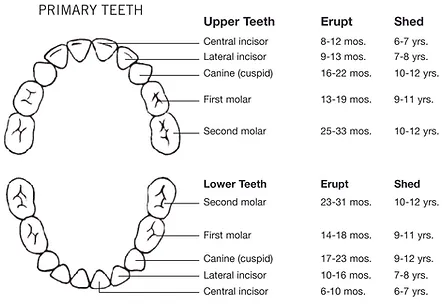Give a thorough caption of the image, focusing on all visible elements.

The image depicts a diagram of primary teeth, outlining the eruption and shedding timeline for both upper and lower teeth. It features labeled illustrations of the different types of teeth, including central incisors, lateral incisors, canines, first molars, and second molars. For the upper teeth, it indicates that central incisors typically erupt between 8-12 months and shed from 6-7 years, while lower central incisors erupt around 6-10 months and shed by 6-7 years. This resource serves as a helpful guide for parents to understand when their children can expect to lose their baby teeth and how their permanent teeth will come in, emphasizing the stages of dental development commonly experienced during childhood.